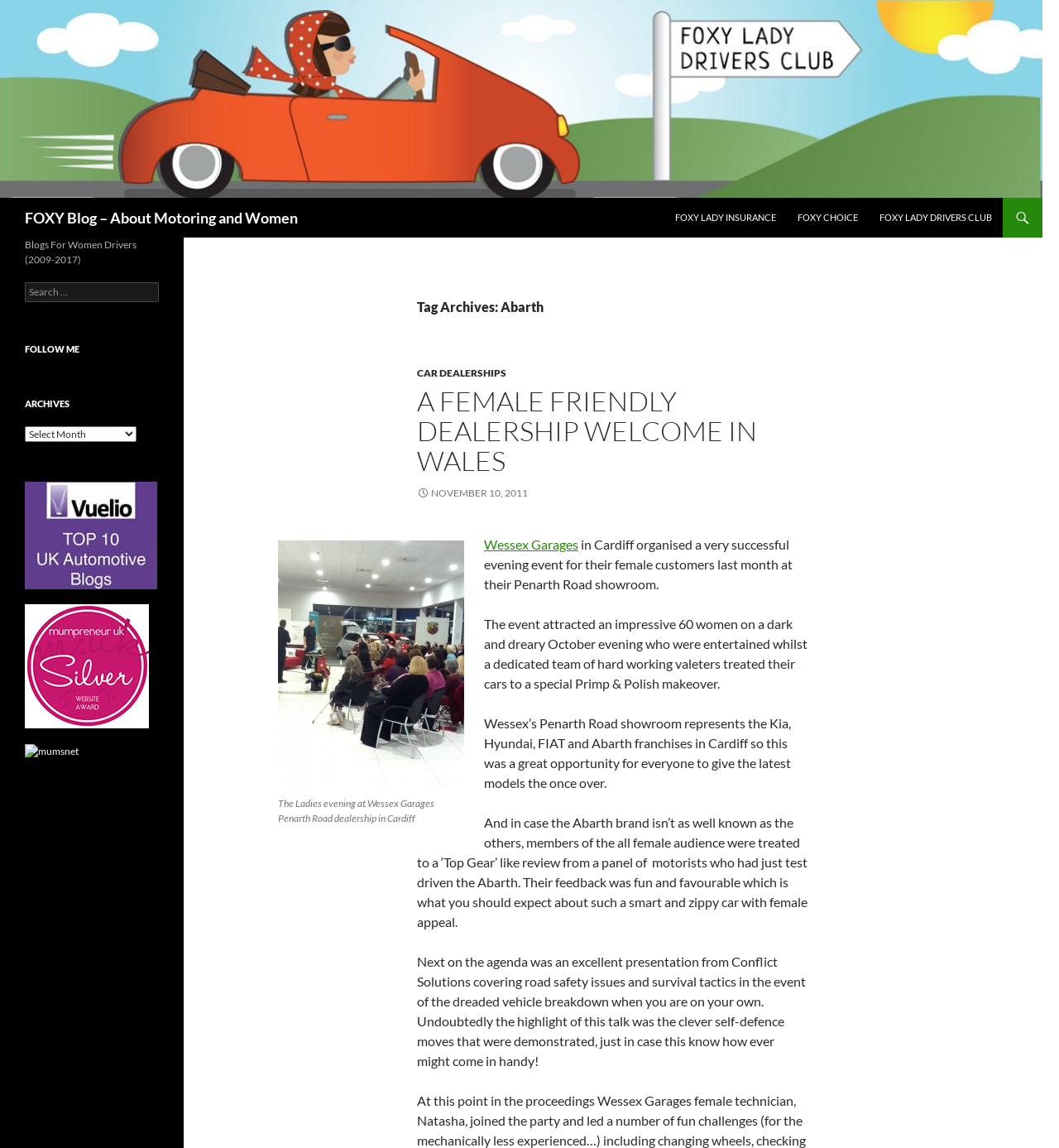Please determine the bounding box coordinates of the area that needs to be clicked to complete this task: 'Search for something'. The coordinates must be four float numbers between 0 and 1, formatted as [left, top, right, bottom].

None